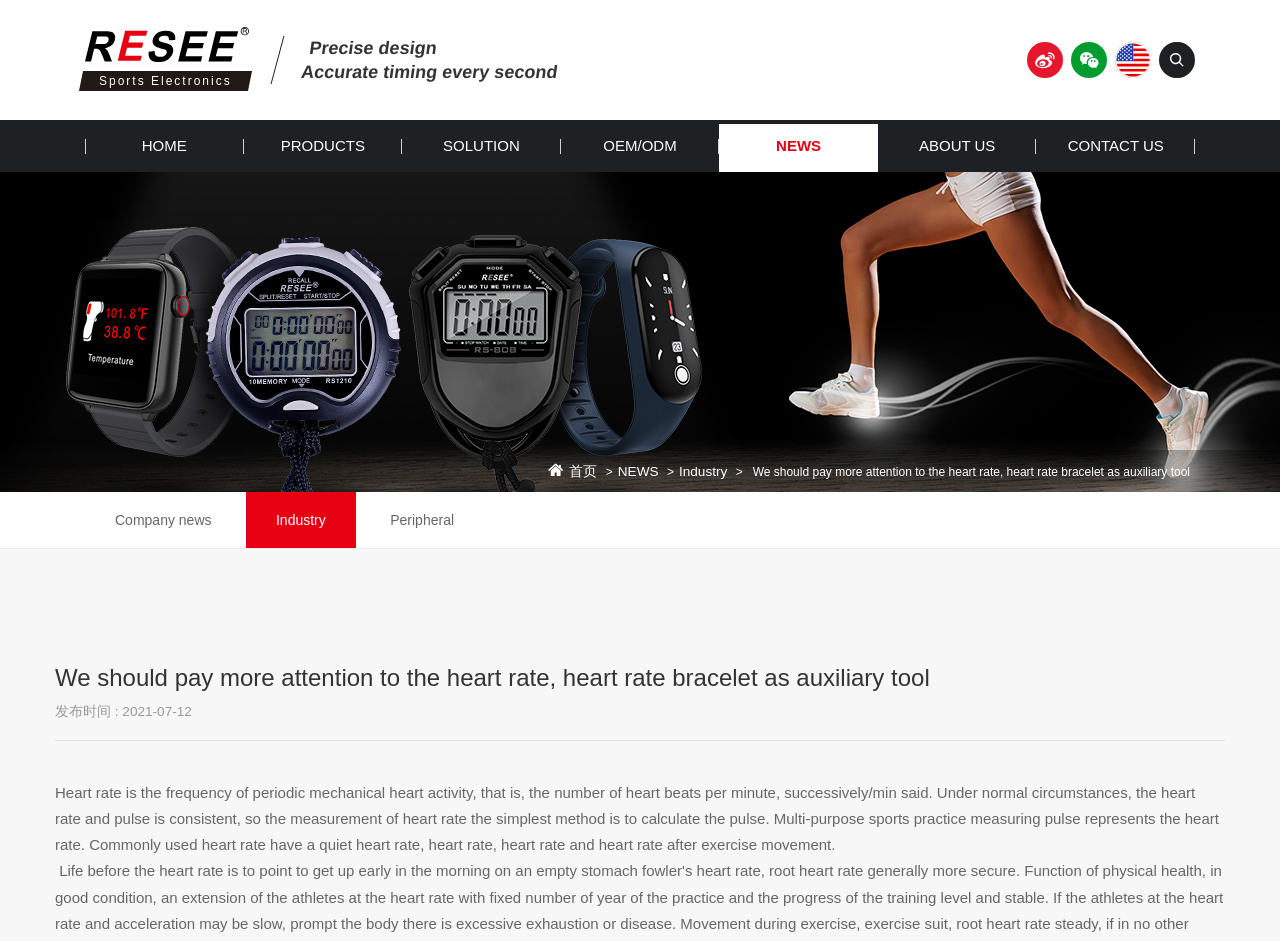Provide a thorough and detailed response to the question by examining the image: 
What is the topic of the article?

The topic of the article is obtained from the heading element with the text 'We should pay more attention to the heart rate, heart rate bracelet as auxiliary tool' and the static text element with the text 'Heart rate is the frequency of periodic mechanical heart activity...'.